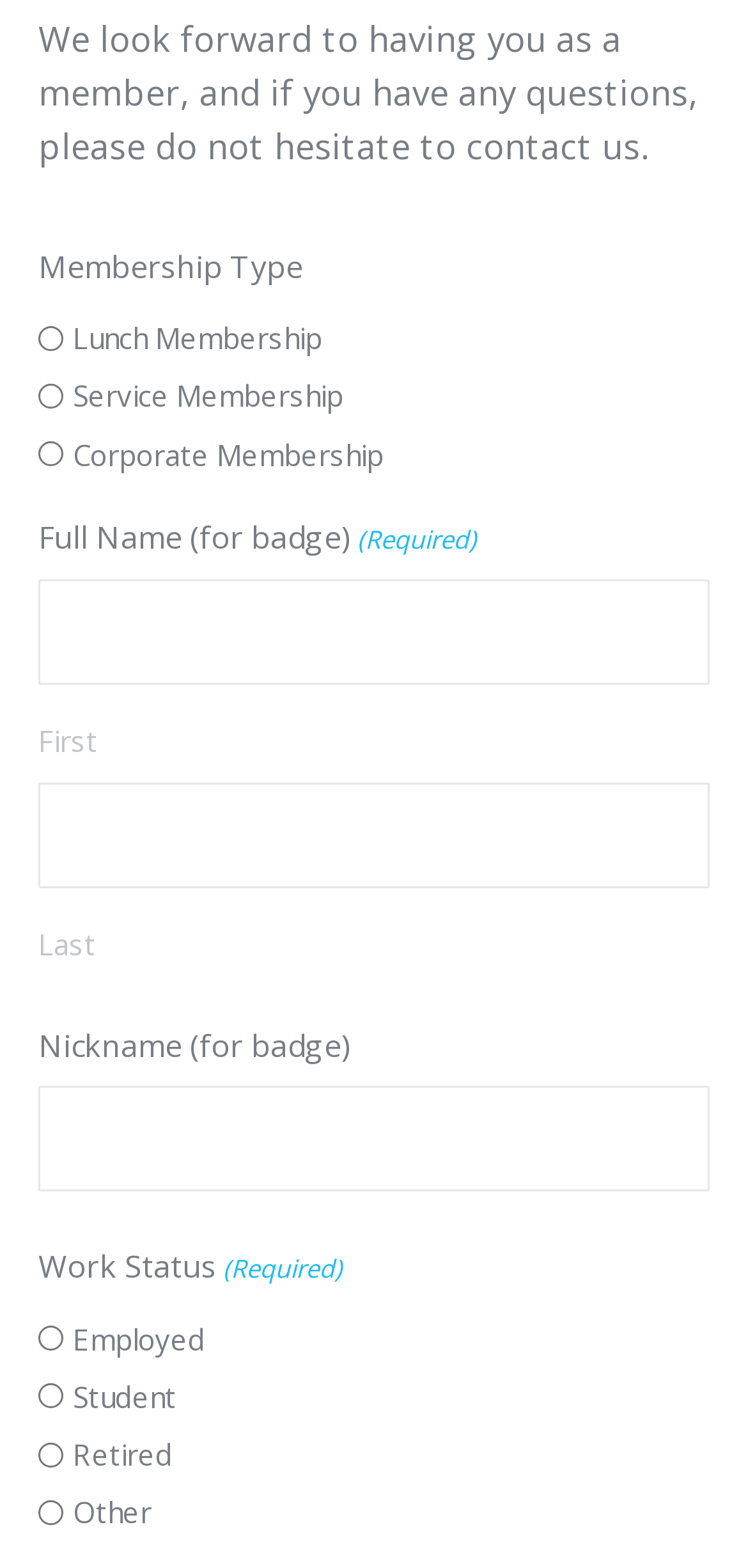Determine the bounding box coordinates of the element's region needed to click to follow the instruction: "input Nickname". Provide these coordinates as four float numbers between 0 and 1, formatted as [left, top, right, bottom].

[0.051, 0.692, 0.949, 0.759]